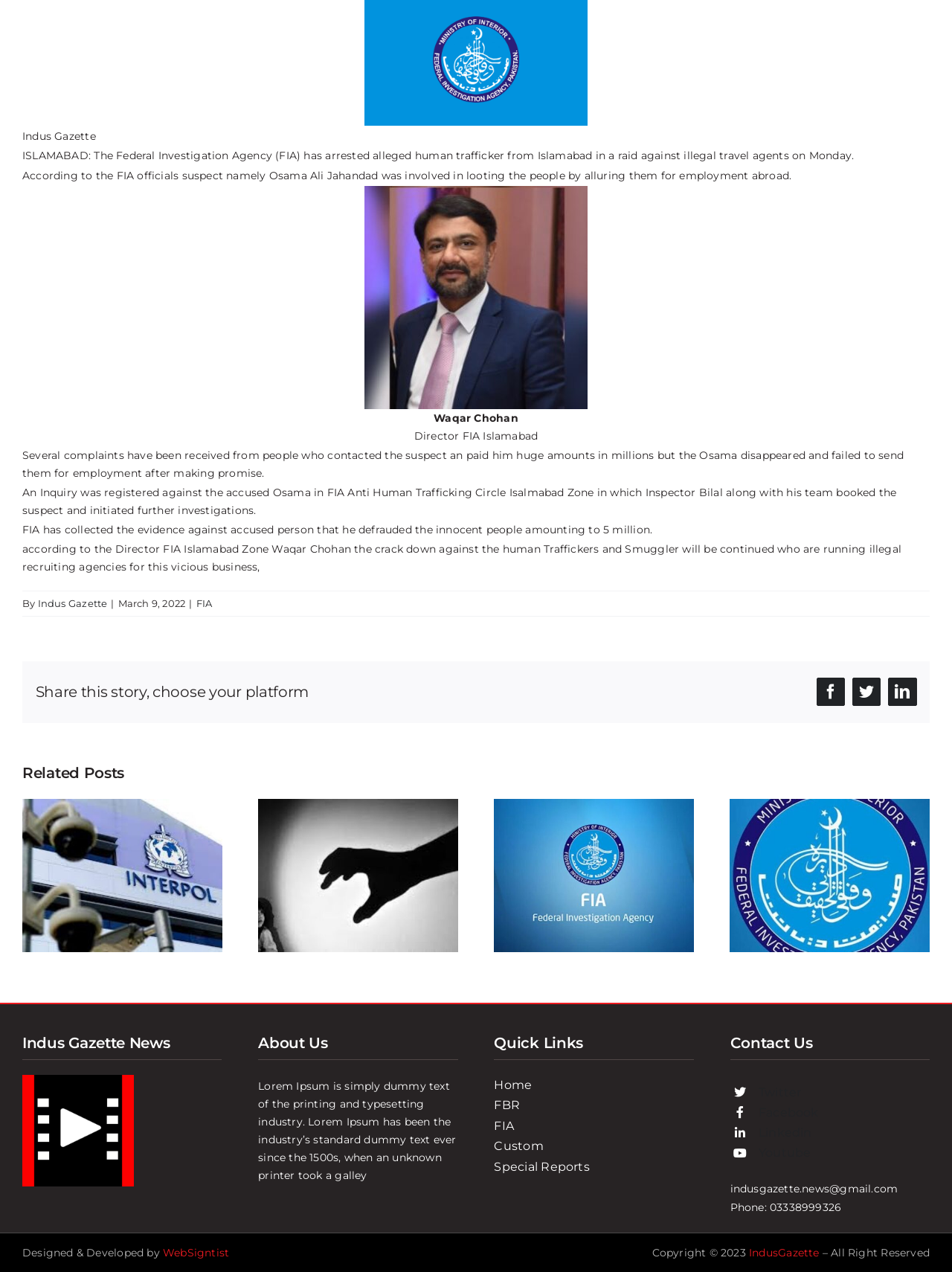What is the email address of Indus Gazette?
Examine the image and provide an in-depth answer to the question.

The answer can be found in the 'Contact Us' section of the webpage, which is located at the bottom of the webpage.